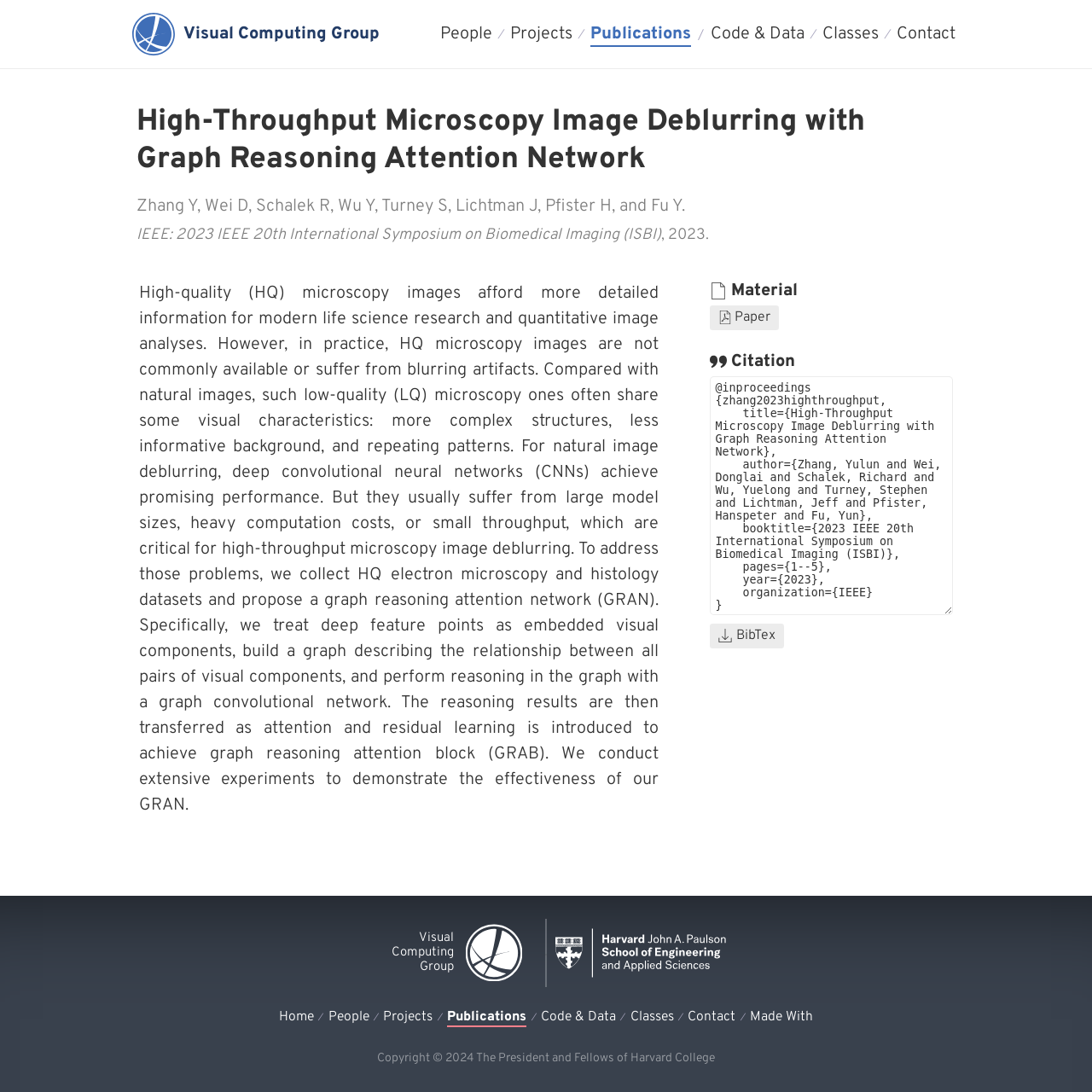Specify the bounding box coordinates of the area to click in order to execute this command: 'Go to the Home page'. The coordinates should consist of four float numbers ranging from 0 to 1, and should be formatted as [left, top, right, bottom].

[0.255, 0.923, 0.287, 0.939]